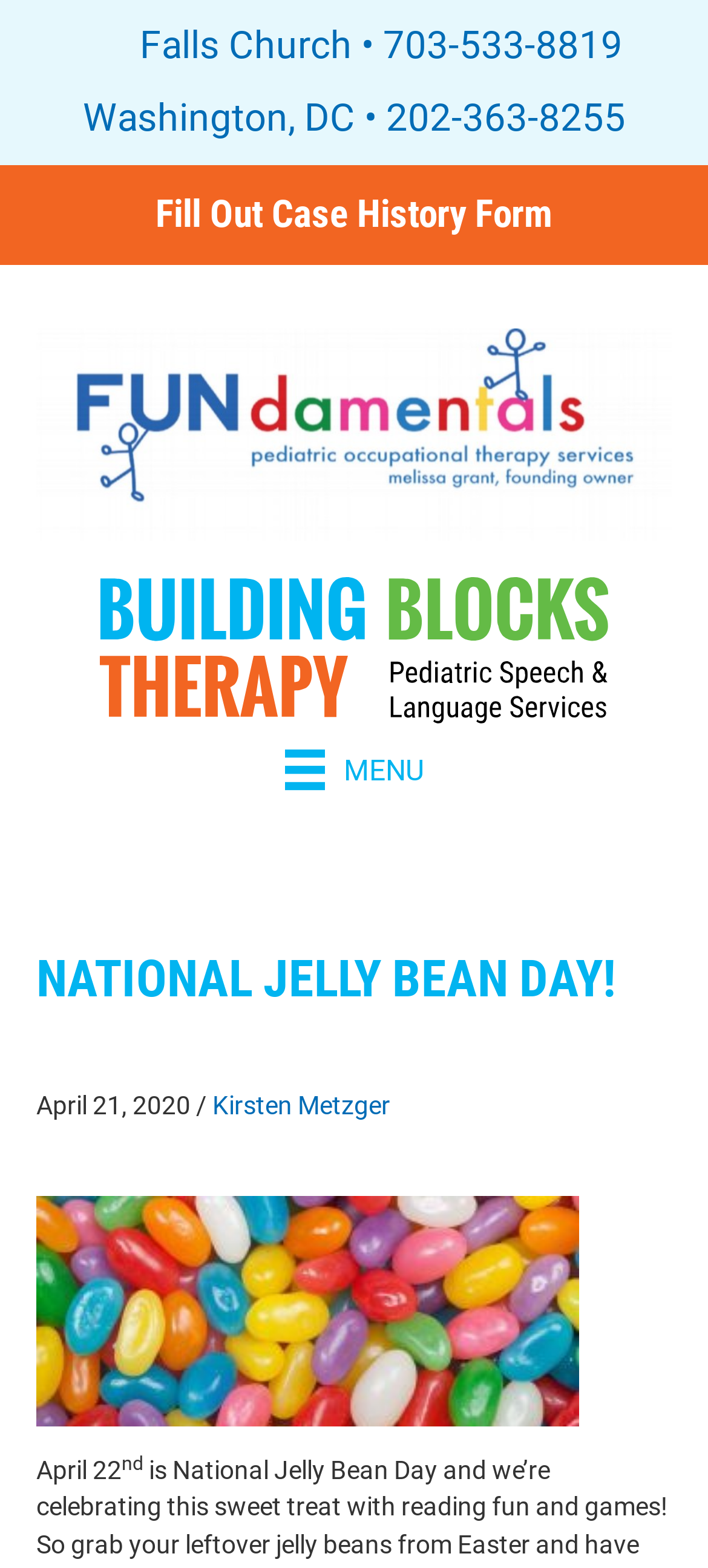Please specify the bounding box coordinates of the area that should be clicked to accomplish the following instruction: "Call the '703-533-8819' phone number". The coordinates should consist of four float numbers between 0 and 1, i.e., [left, top, right, bottom].

[0.541, 0.015, 0.879, 0.043]